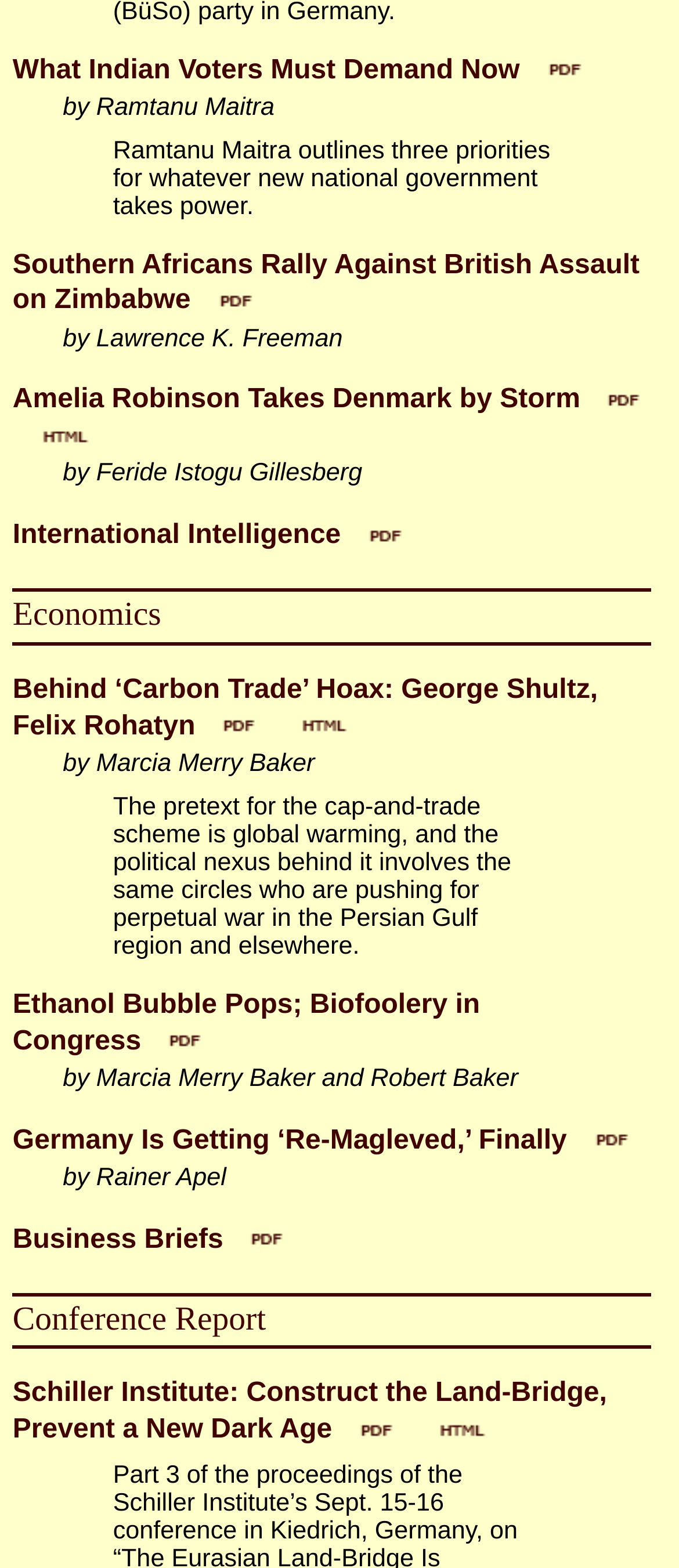Locate the coordinates of the bounding box for the clickable region that fulfills this instruction: "Read article 'Ethanol Bubble Pops; Biofoolery in Congress'".

[0.019, 0.631, 0.707, 0.673]